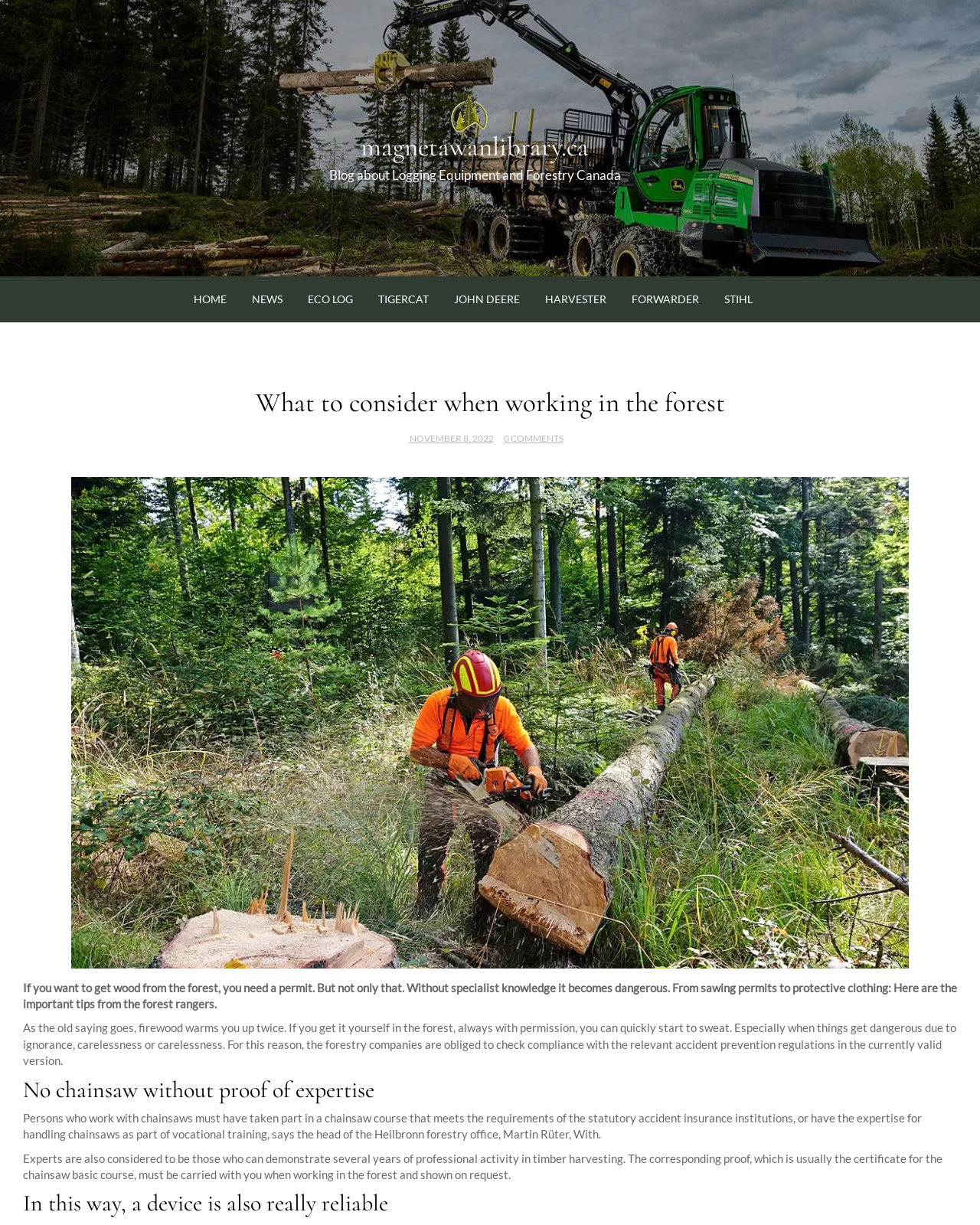Please respond in a single word or phrase: 
What is required to work with chainsaws?

Proof of expertise